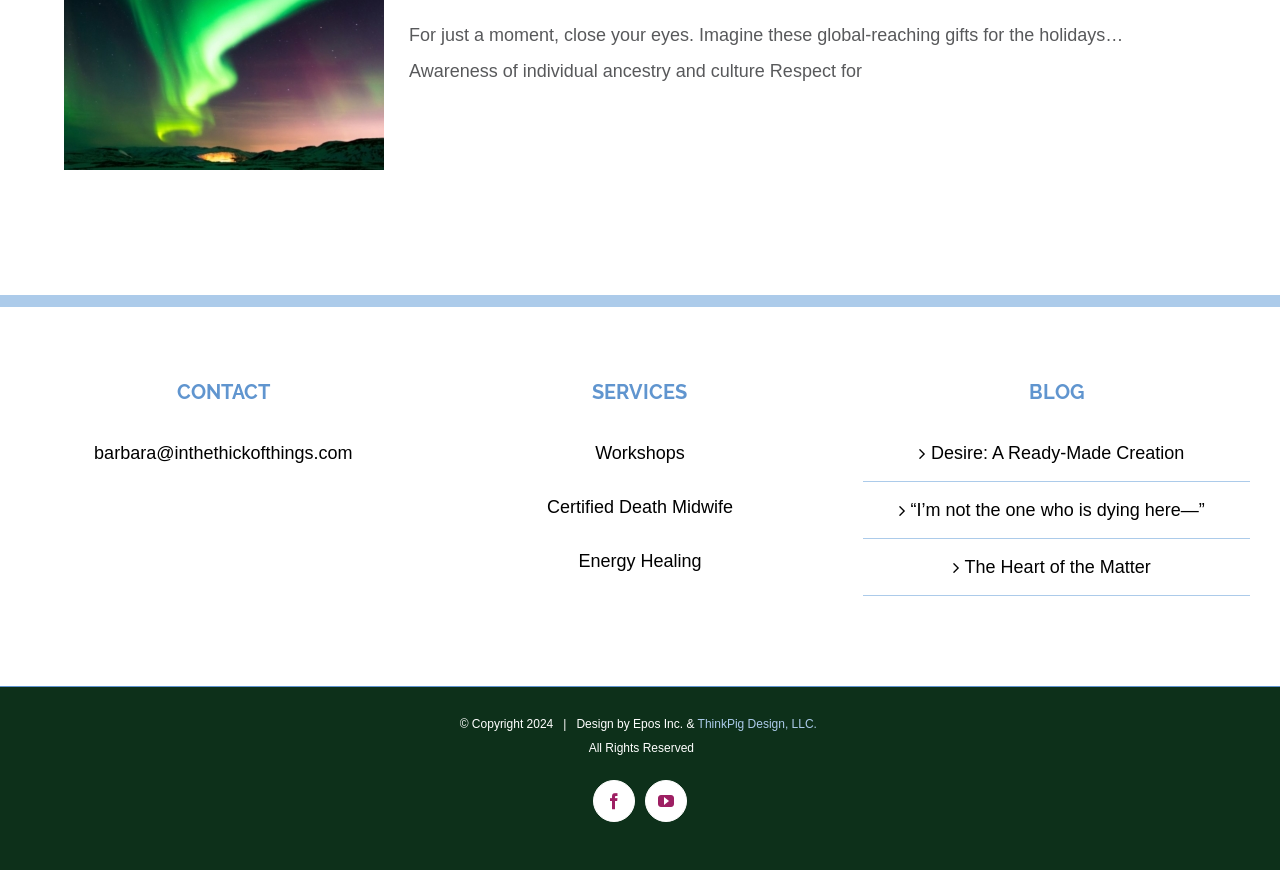Locate the bounding box coordinates for the element described below: "Energy Healing". The coordinates must be four float values between 0 and 1, formatted as [left, top, right, bottom].

[0.452, 0.633, 0.548, 0.656]